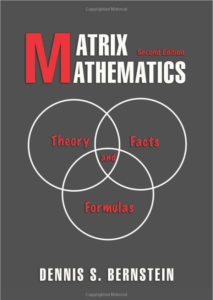Break down the image and describe every detail you can observe.

The image depicts the cover of the book titled "Matrix Mathematics: Theory, Facts, and Formulas" by Dennis S. Bernstein, showcasing the second edition. The design features a bold, modern aesthetic with a predominantly gray background. Prominently displayed in red is the title "M ATRIX" in large letters, emphasizing the subject matter. Below this, the words "Theory," "Facts," and "Formulas" are encased in a circular Venn diagram, indicating the interconnectedness of the topics covered in the book. The author's name, "DENNIS S. BERNSTEIN," is positioned at the bottom in a clear and professional font. This cover reflects the comprehensive nature and scholarly focus of the work, which is intended for readers seeking a thorough understanding of matrix mathematics.